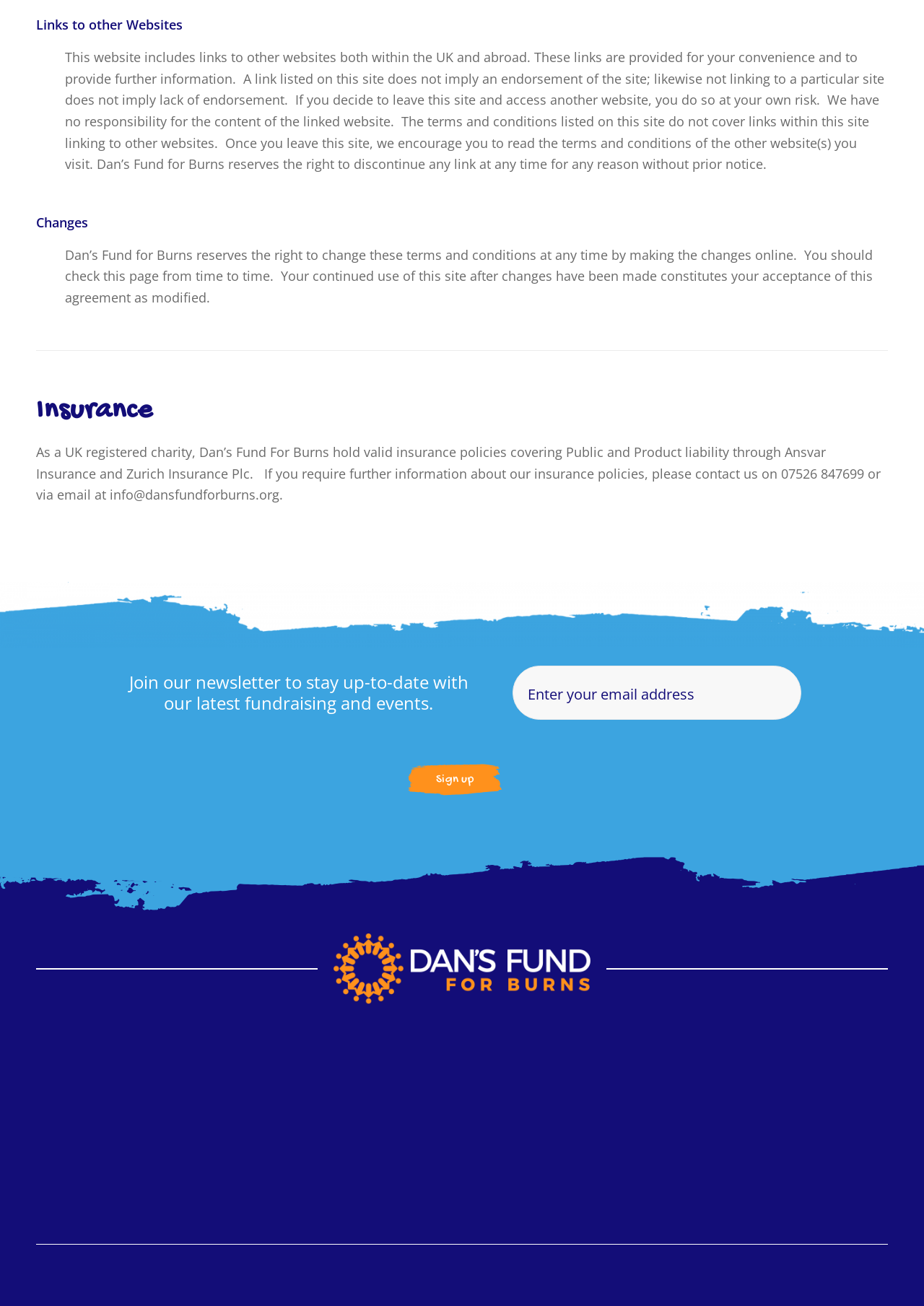Please identify the bounding box coordinates of the element's region that should be clicked to execute the following instruction: "Go to the Home page". The bounding box coordinates must be four float numbers between 0 and 1, i.e., [left, top, right, bottom].

[0.039, 0.785, 0.075, 0.801]